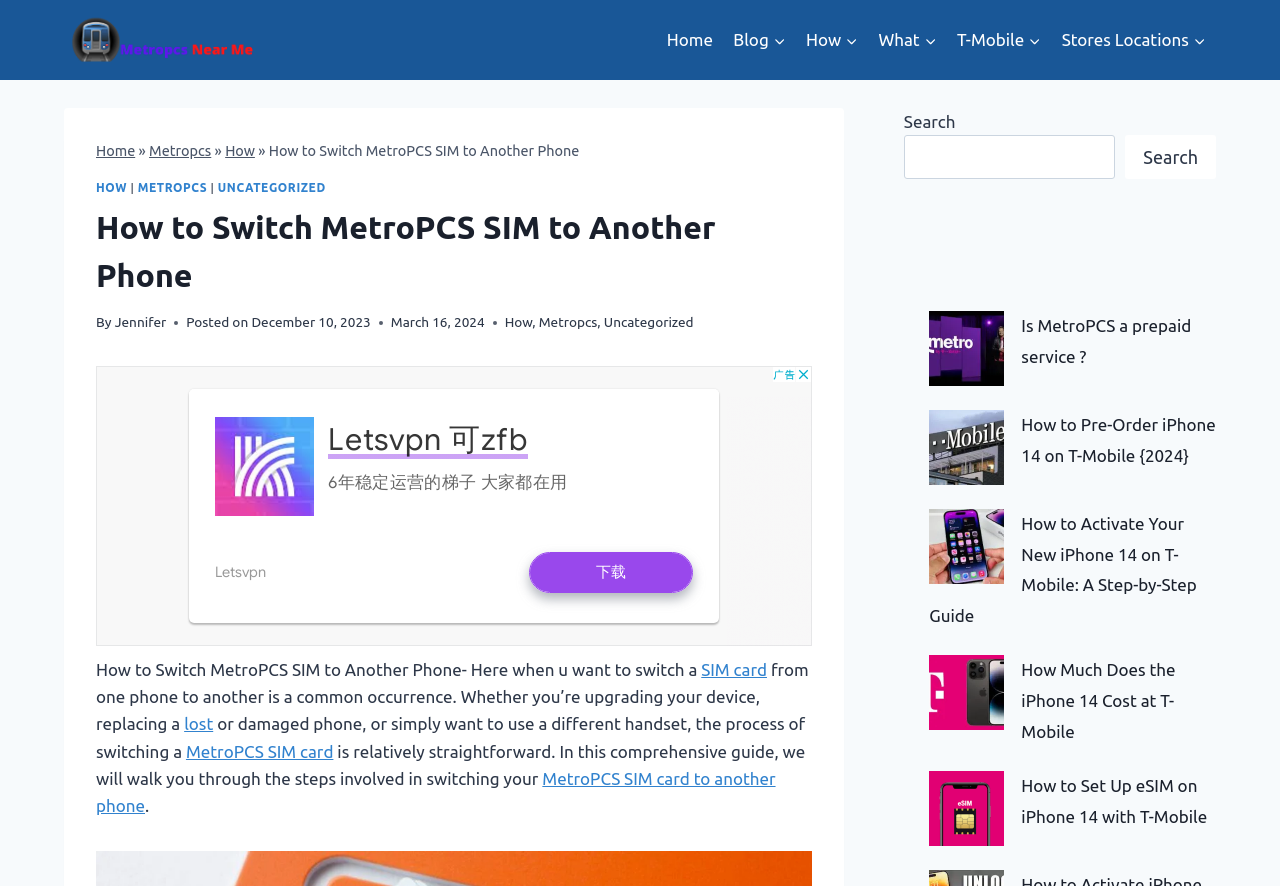Provide a one-word or short-phrase response to the question:
What is the topic of the webpage?

Switching MetroPCS SIM to another phone